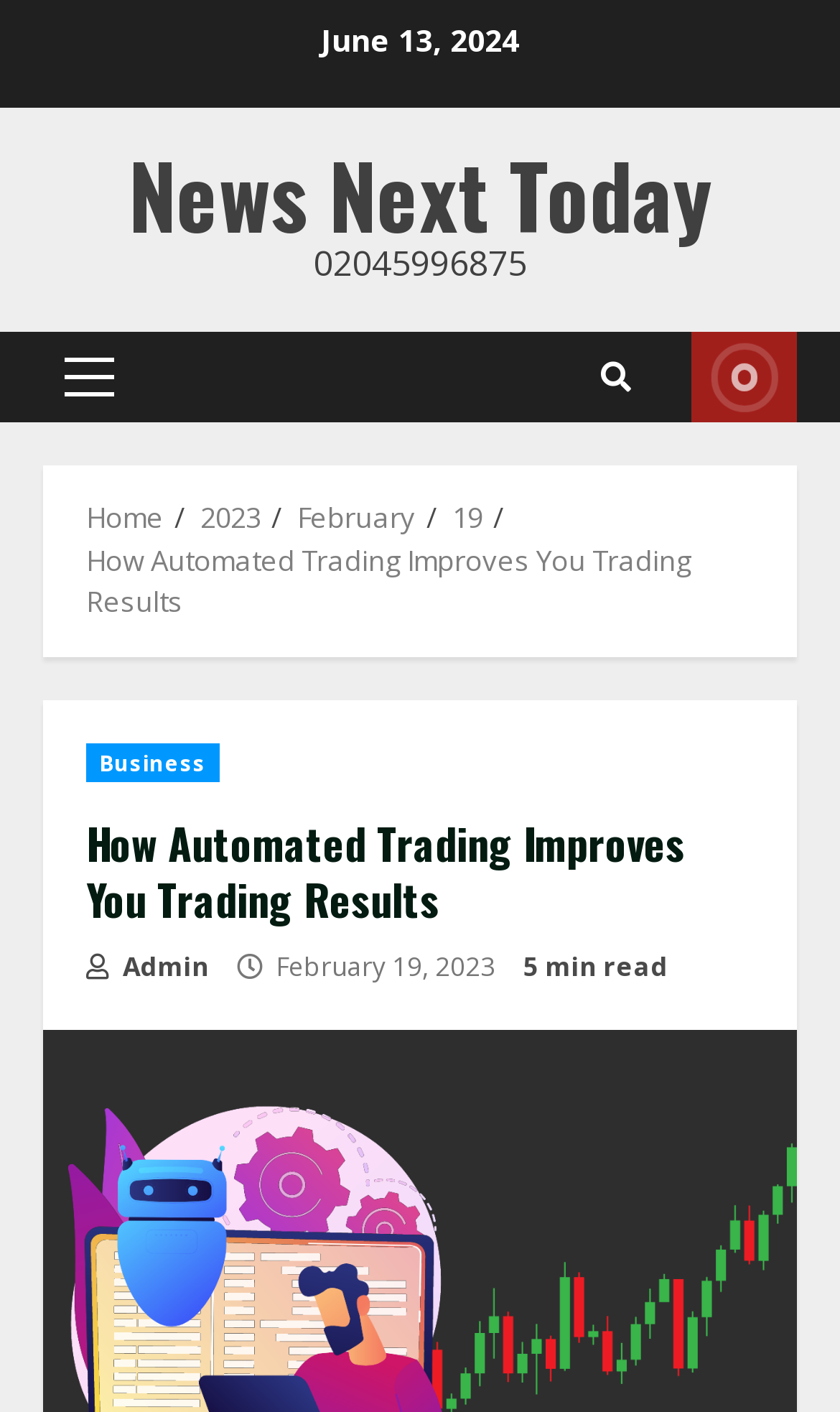Identify the bounding box coordinates of the clickable region necessary to fulfill the following instruction: "Share via Facebook". The bounding box coordinates should be four float numbers between 0 and 1, i.e., [left, top, right, bottom].

None